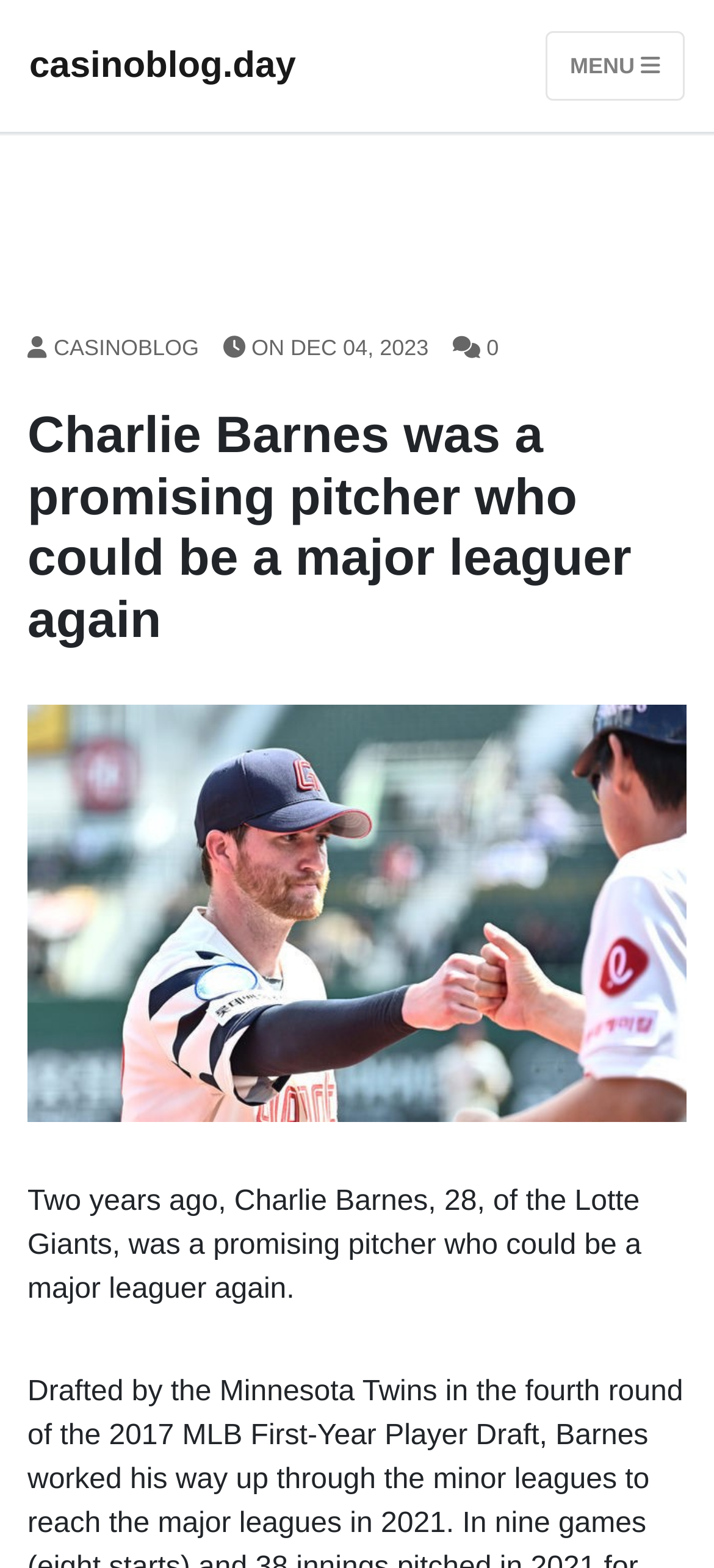For the element described, predict the bounding box coordinates as (top-left x, top-left y, bottom-right x, bottom-right y). All values should be between 0 and 1. Element description: Menu

[0.765, 0.02, 0.959, 0.064]